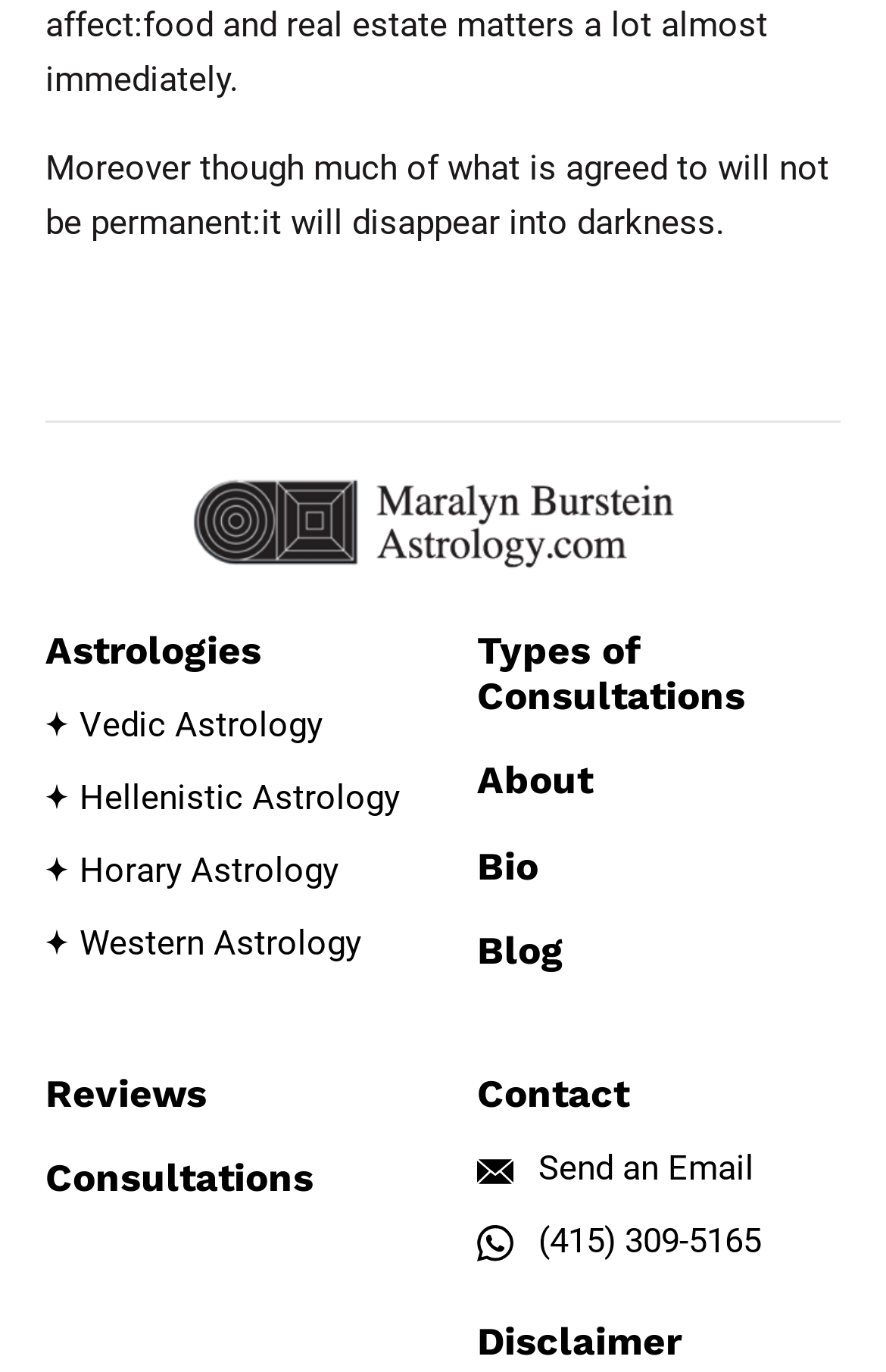Please find the bounding box coordinates for the clickable element needed to perform this instruction: "Click on Vedic Astrology".

[0.051, 0.51, 0.364, 0.55]